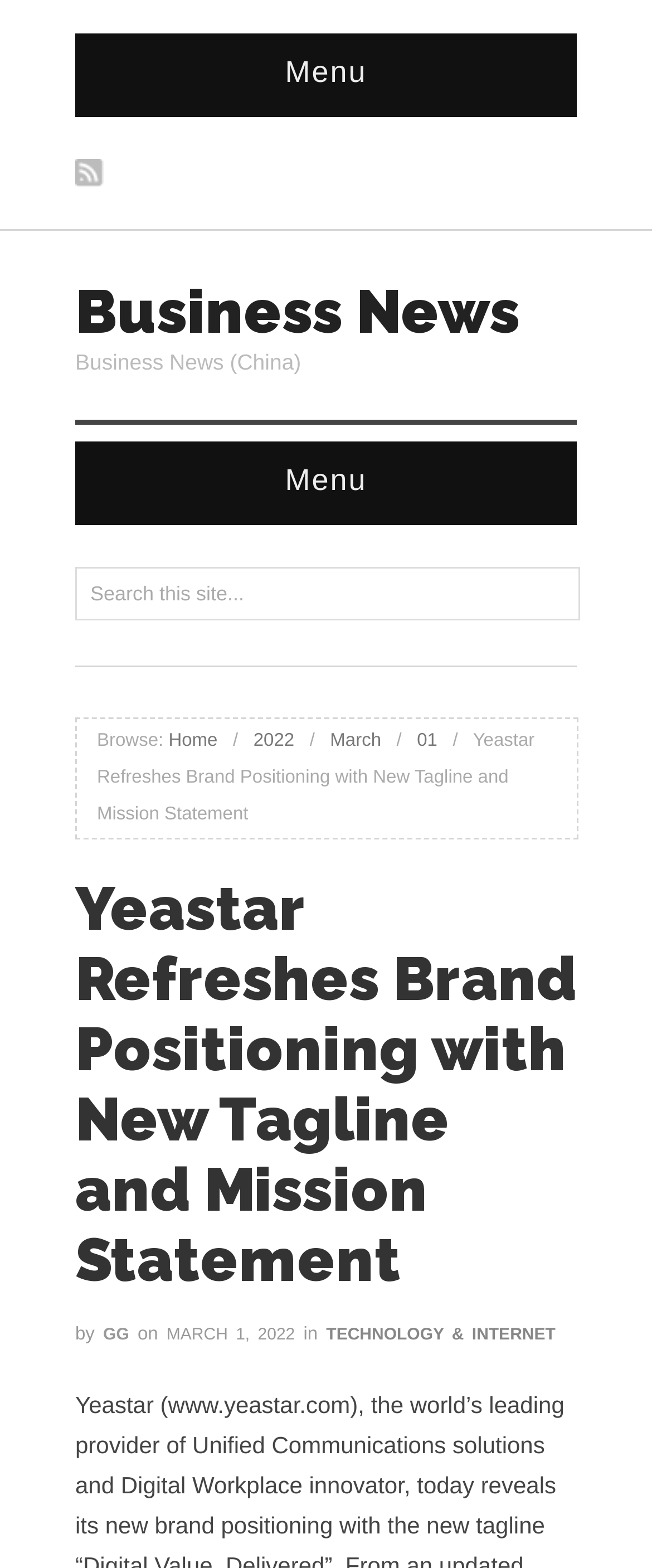Please respond to the question using a single word or phrase:
Is there a search function on the webpage?

Yes